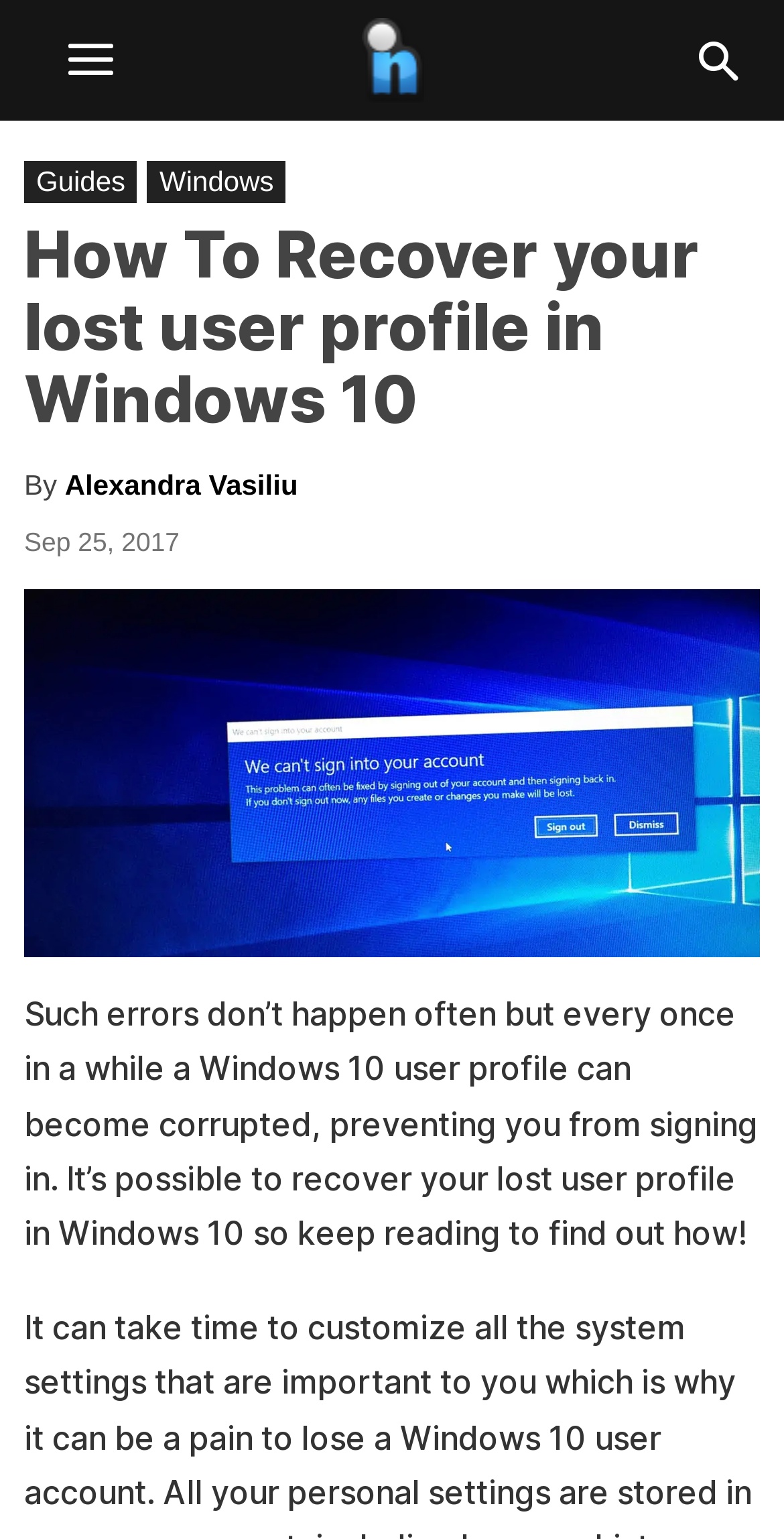Bounding box coordinates are specified in the format (top-left x, top-left y, bottom-right x, bottom-right y). All values are floating point numbers bounded between 0 and 1. Please provide the bounding box coordinate of the region this sentence describes: Powered by Shopify

None